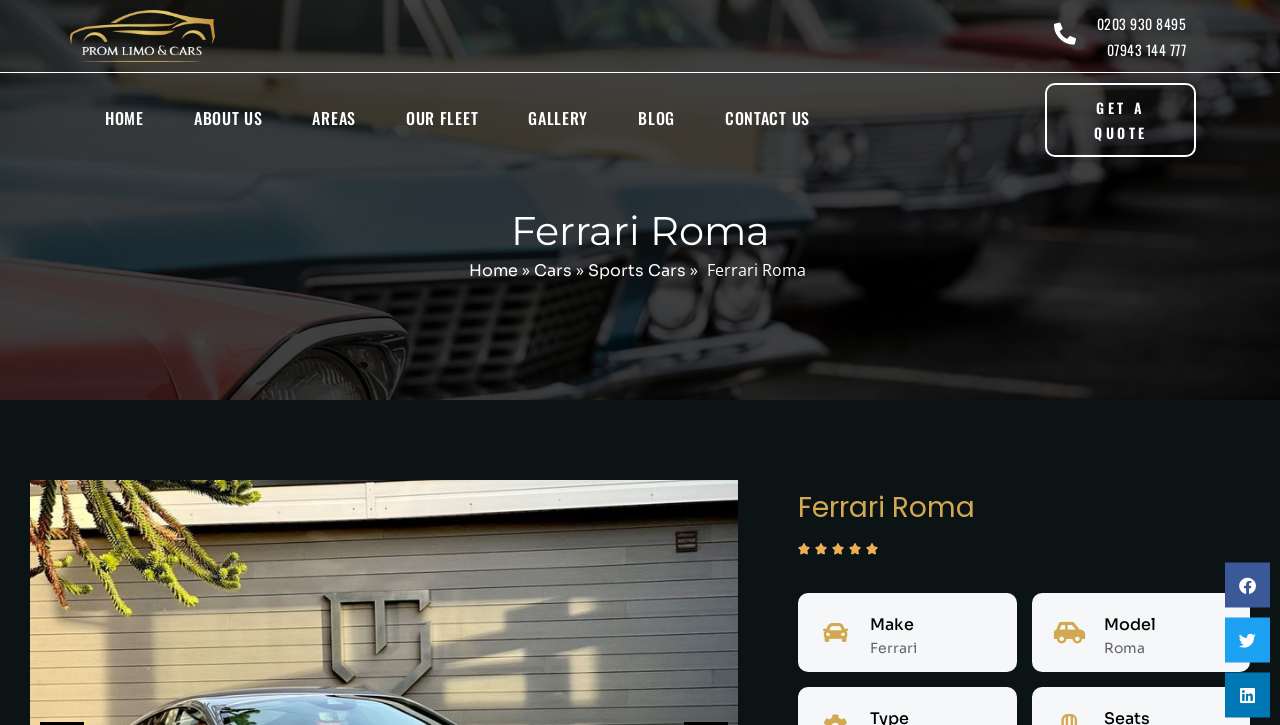How many social media platforms can you share the webpage on?
Please use the visual content to give a single word or phrase answer.

3